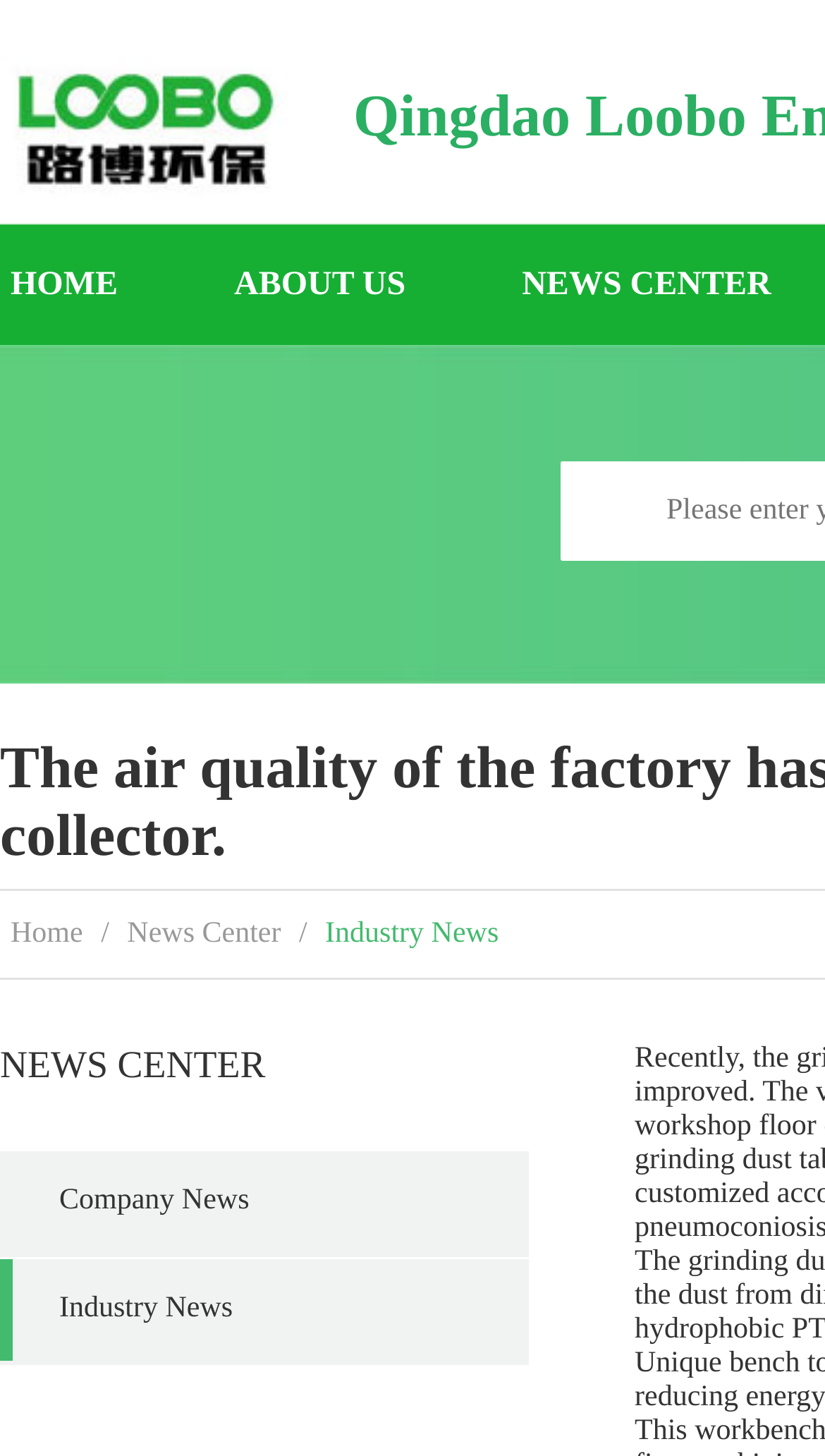Respond with a single word or phrase for the following question: 
What is the title of the news section?

NEWS CENTER